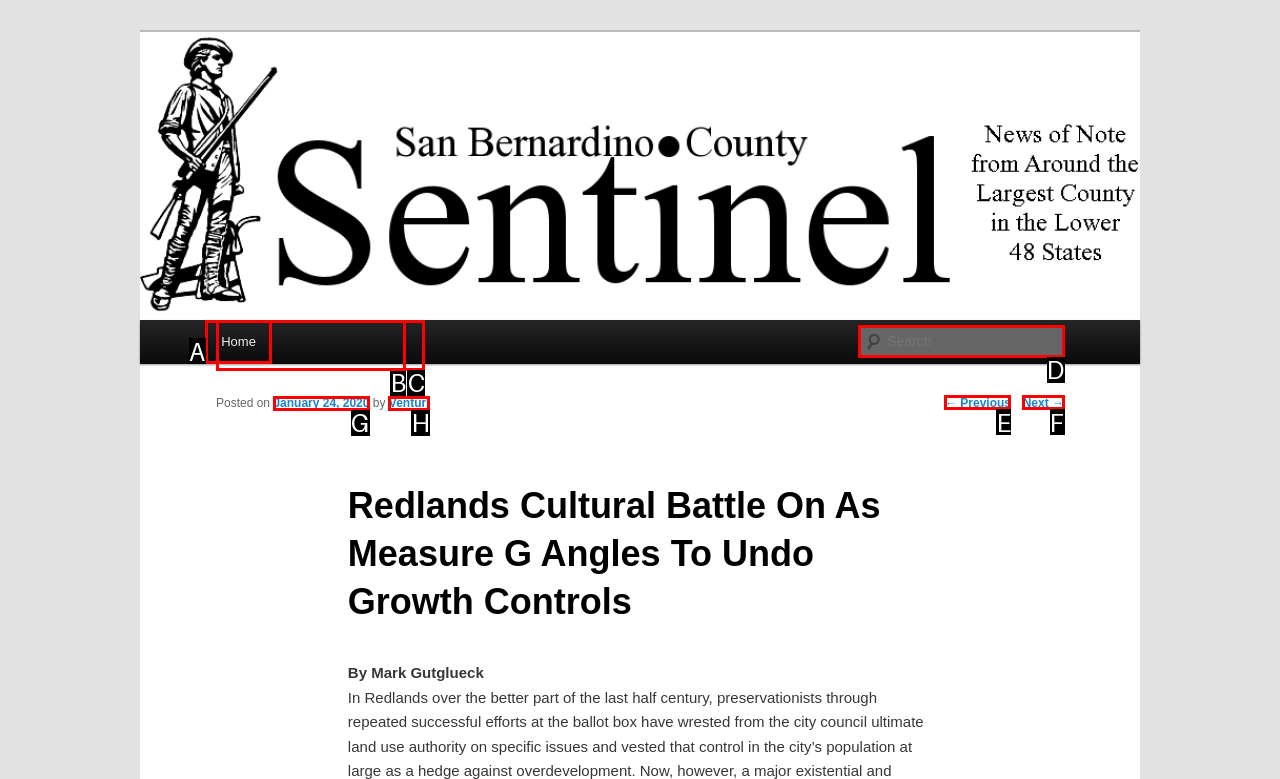Point out the option that best suits the description: Next →
Indicate your answer with the letter of the selected choice.

F